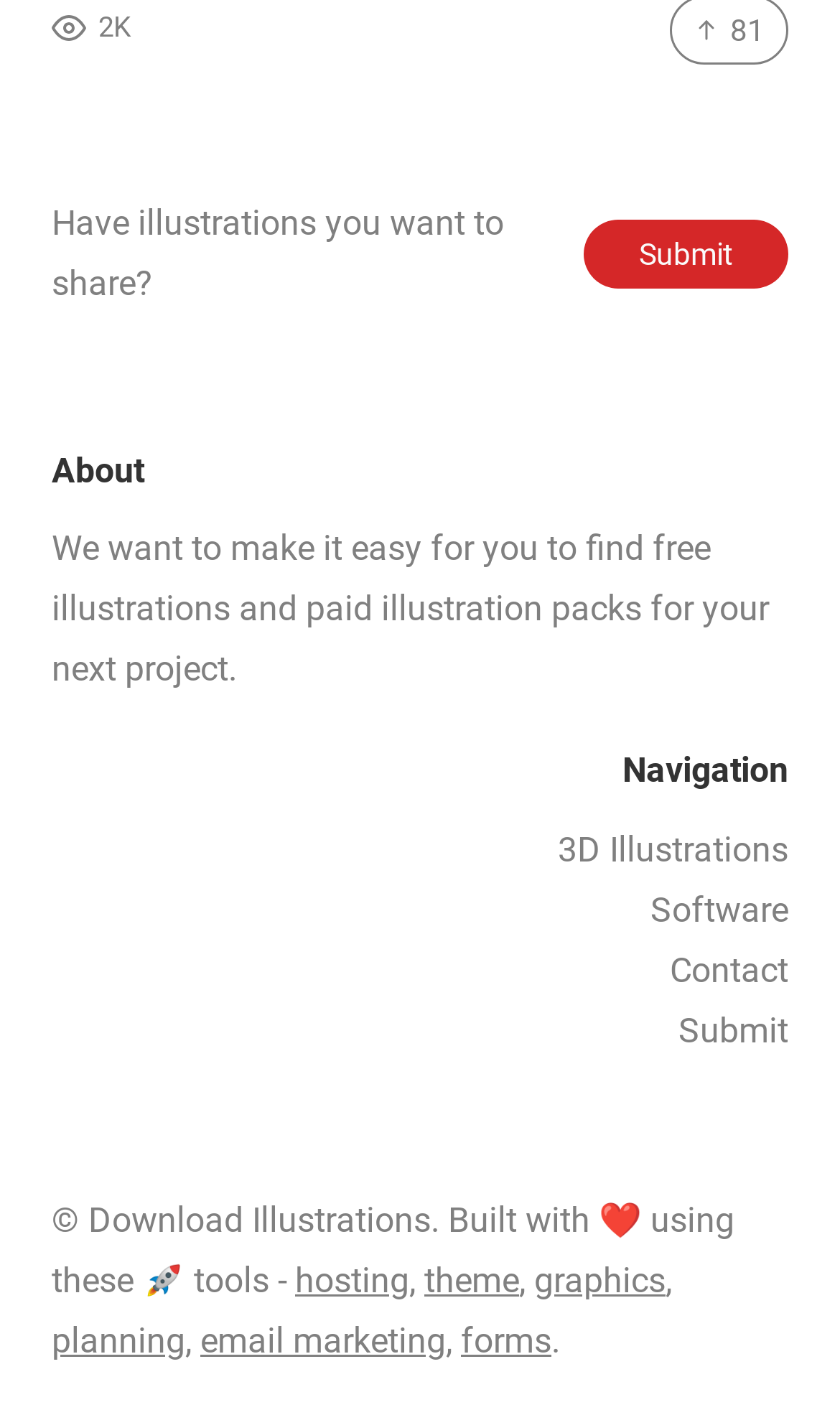What is the copyright information?
Refer to the image and give a detailed response to the question.

I found the answer by looking at the content info section at the bottom of the webpage which contains a static text '© Download Illustrations...'.